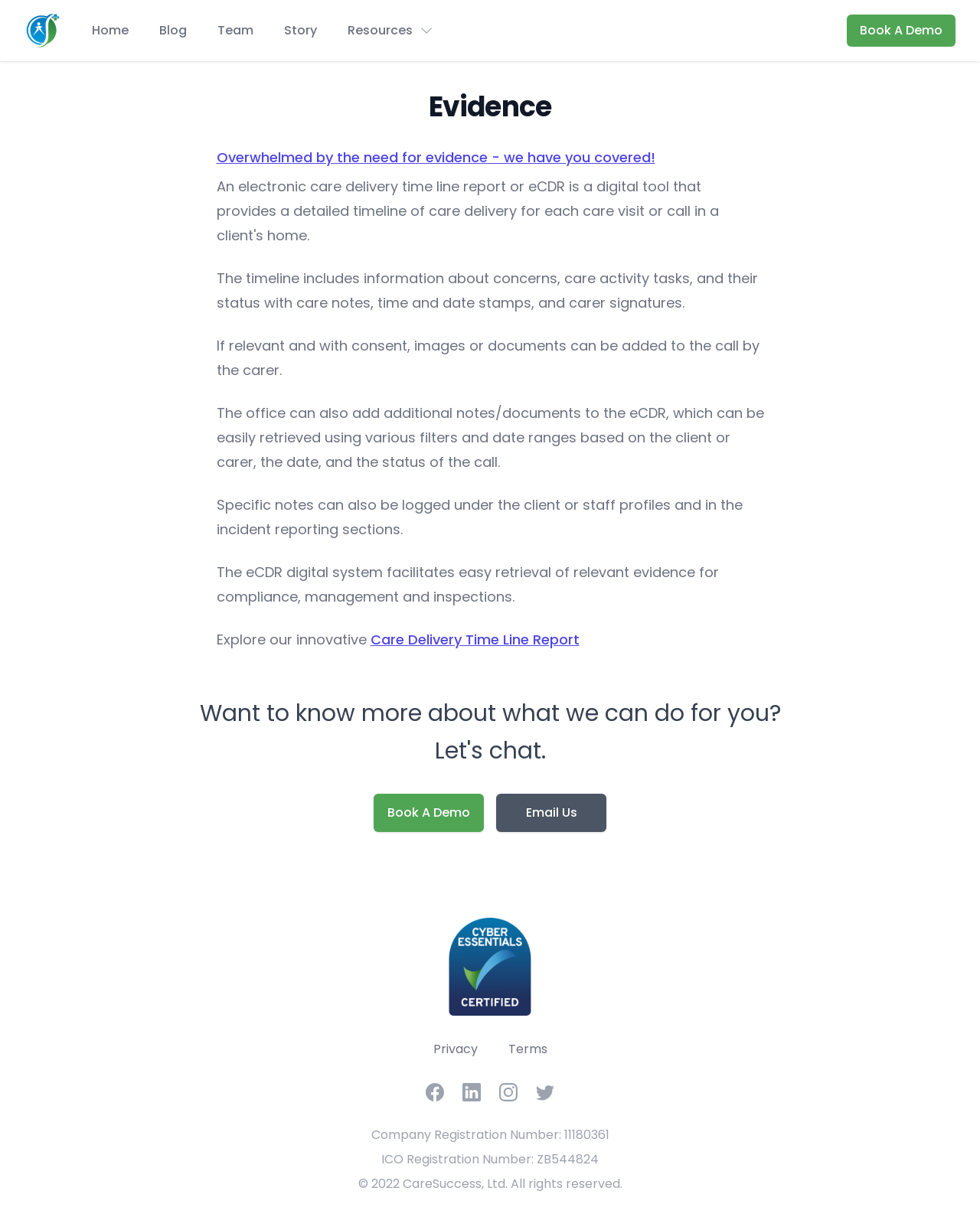Please provide a comprehensive answer to the question based on the screenshot: What is the registration number of the company?

I found the answer by looking at the footer section of the webpage, which mentions 'Company Registration Number: 11180361'